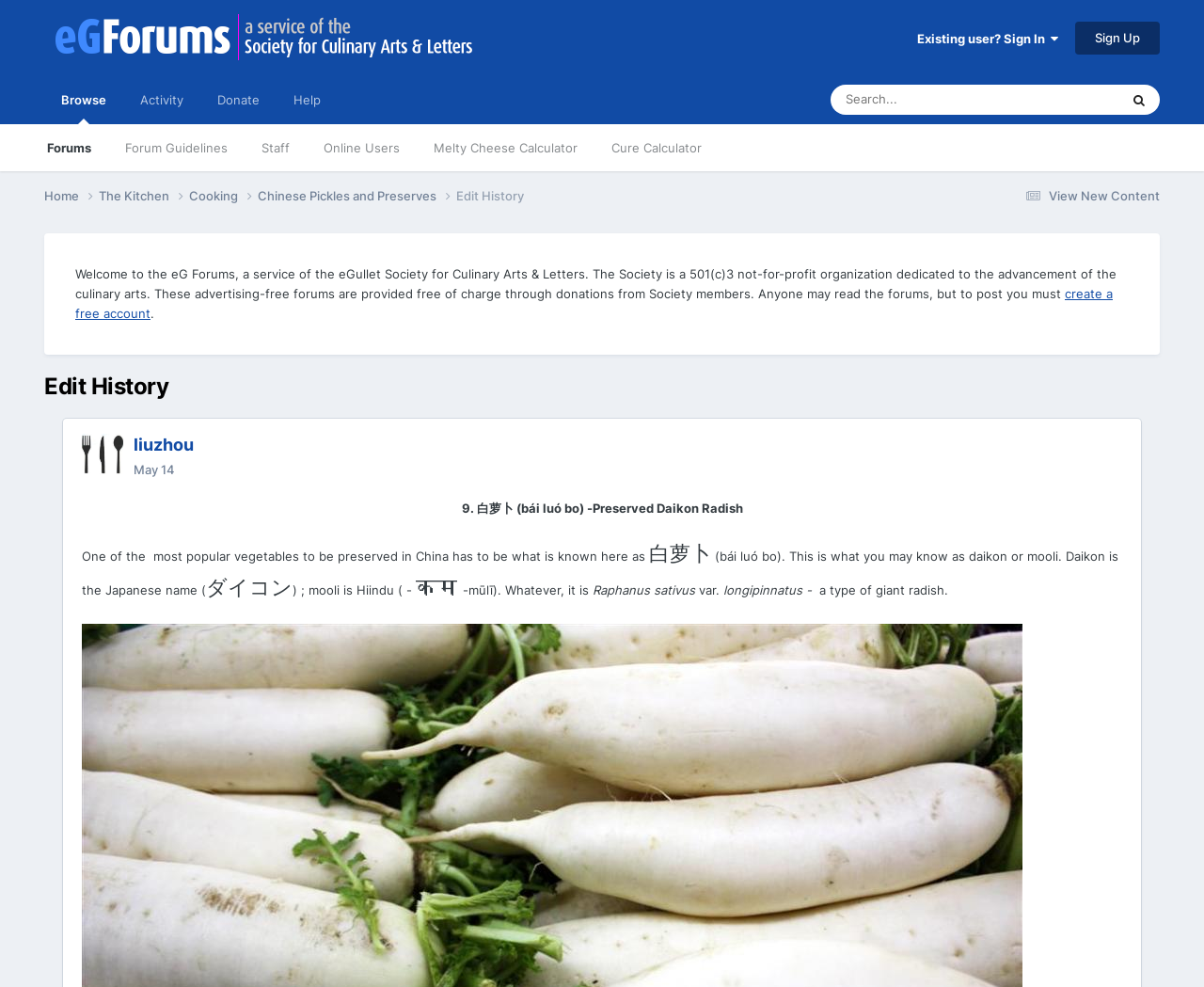Describe every aspect of the webpage comprehensively.

The webpage is a forum page titled "Edit History - eGullet Forums". At the top left, there is a logo image of "eGullet Forums" with a link to the same. Next to it, there are several links, including "Existing user? Sign In", "Sign Up", "Browse", and others. 

On the top right, there is a search box with a button and a disclosure triangle. Below the search box, there are links to "View New Content" and "Home" with an icon. 

The main content of the page is divided into two sections. The left section has a heading "Edit History" and lists several links, including "liuzhou" with an image, and a time stamp "05/14/2024 08:28 AM". 

The right section has a long paragraph of text describing a type of preserved daikon radish, with several static text elements and a link to an image. The text includes Chinese and Hindu characters, and mentions the scientific name of the radish. 

At the bottom of the page, there is a link to an image of daikon radish.